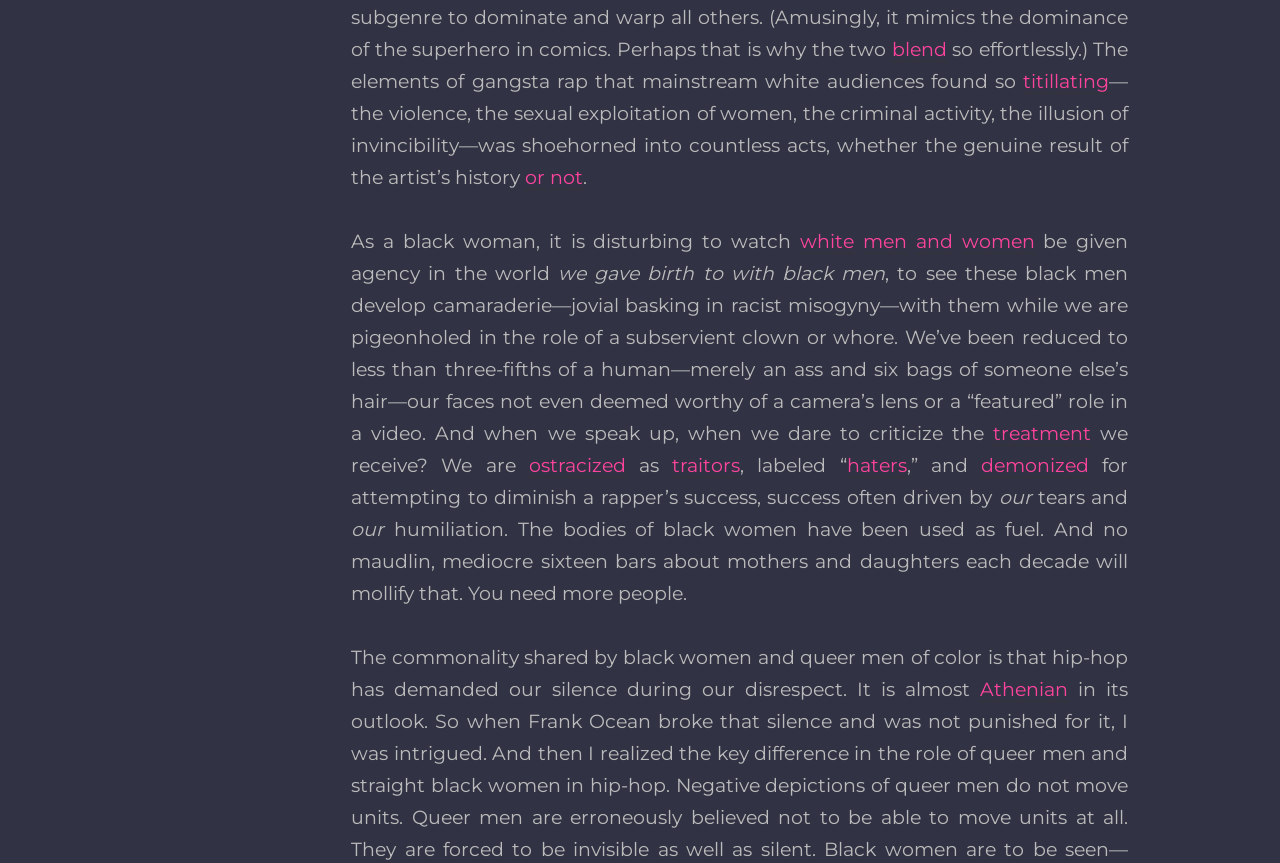What is the author's call to action in the text?
Make sure to answer the question with a detailed and comprehensive explanation.

The author's call to action in the text is for more people to speak out against the exploitation and objectification of black women in rap music. The author argues that it is not enough for individuals to simply acknowledge the problem, but rather that collective action is needed to bring about change and challenge the dominant power structures of the hip-hop industry.